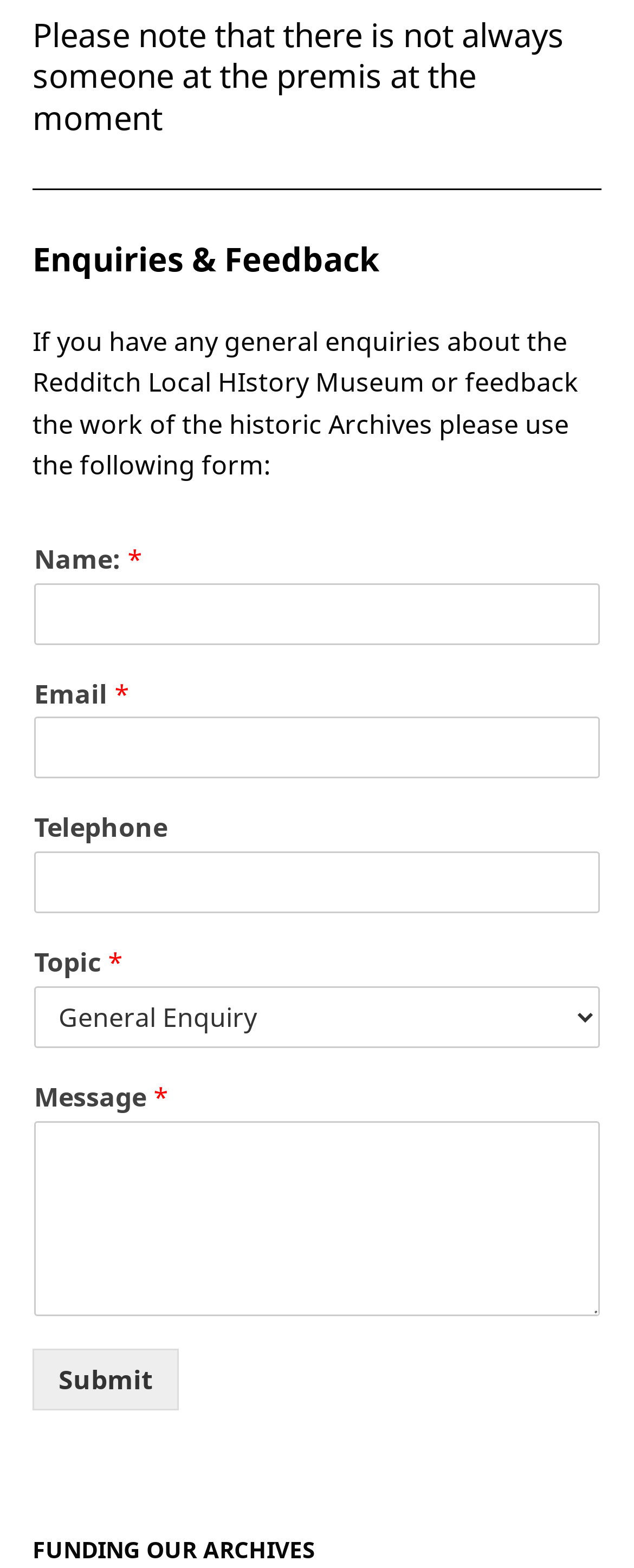Find the bounding box coordinates for the HTML element specified by: "parent_node: Email * name="wpforms[fields][1]"".

[0.054, 0.457, 0.946, 0.497]